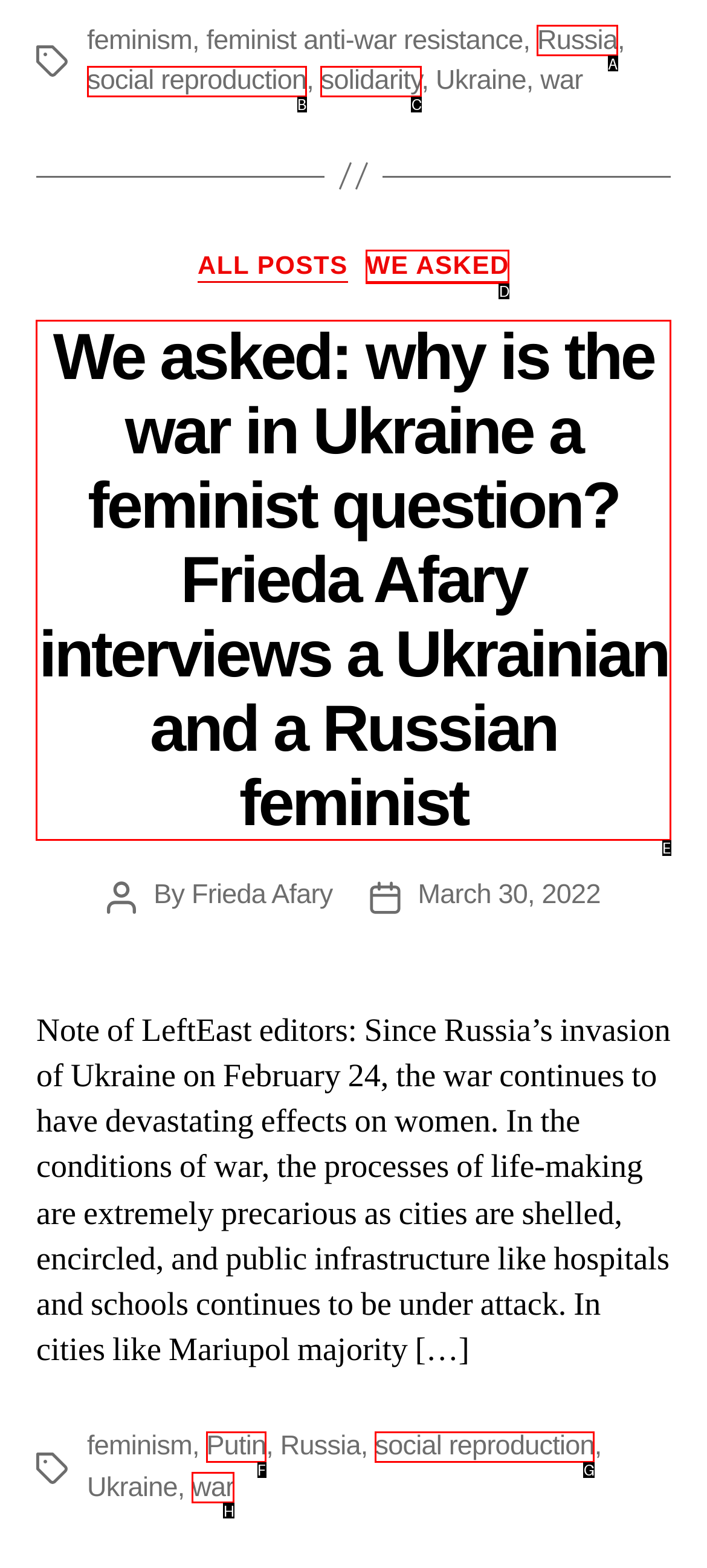Choose the HTML element that should be clicked to accomplish the task: Read the article 'We asked: why is the war in Ukraine a feminist question?'. Answer with the letter of the chosen option.

E